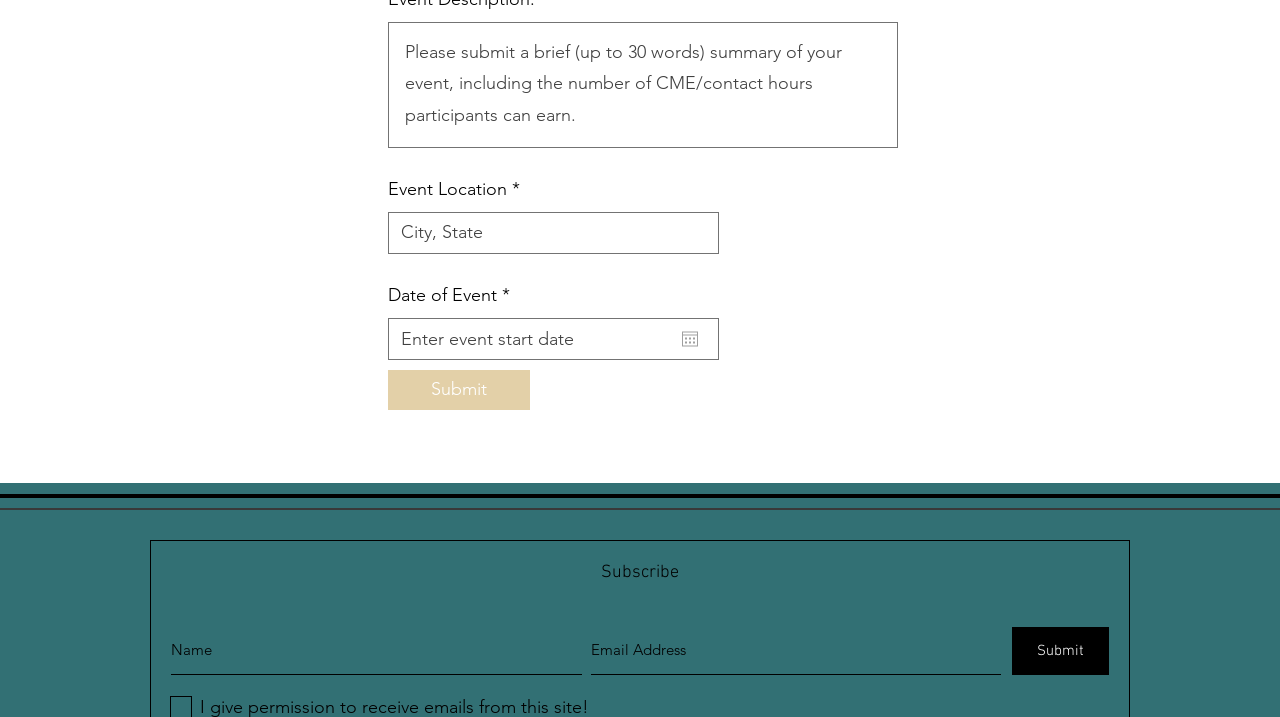How many textboxes are required on this webpage?
From the image, provide a succinct answer in one word or a short phrase.

4